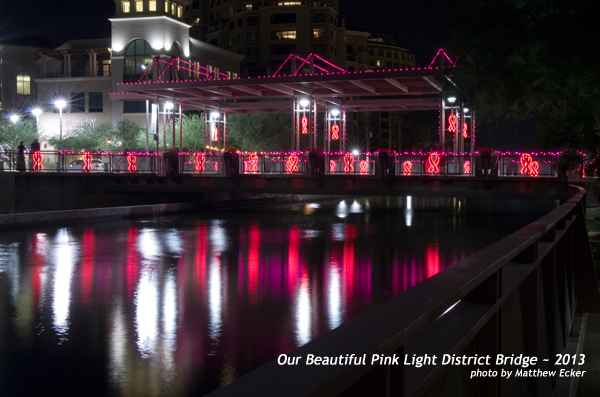Respond to the following question with a brief word or phrase:
What is the bridge a symbol of?

breast cancer